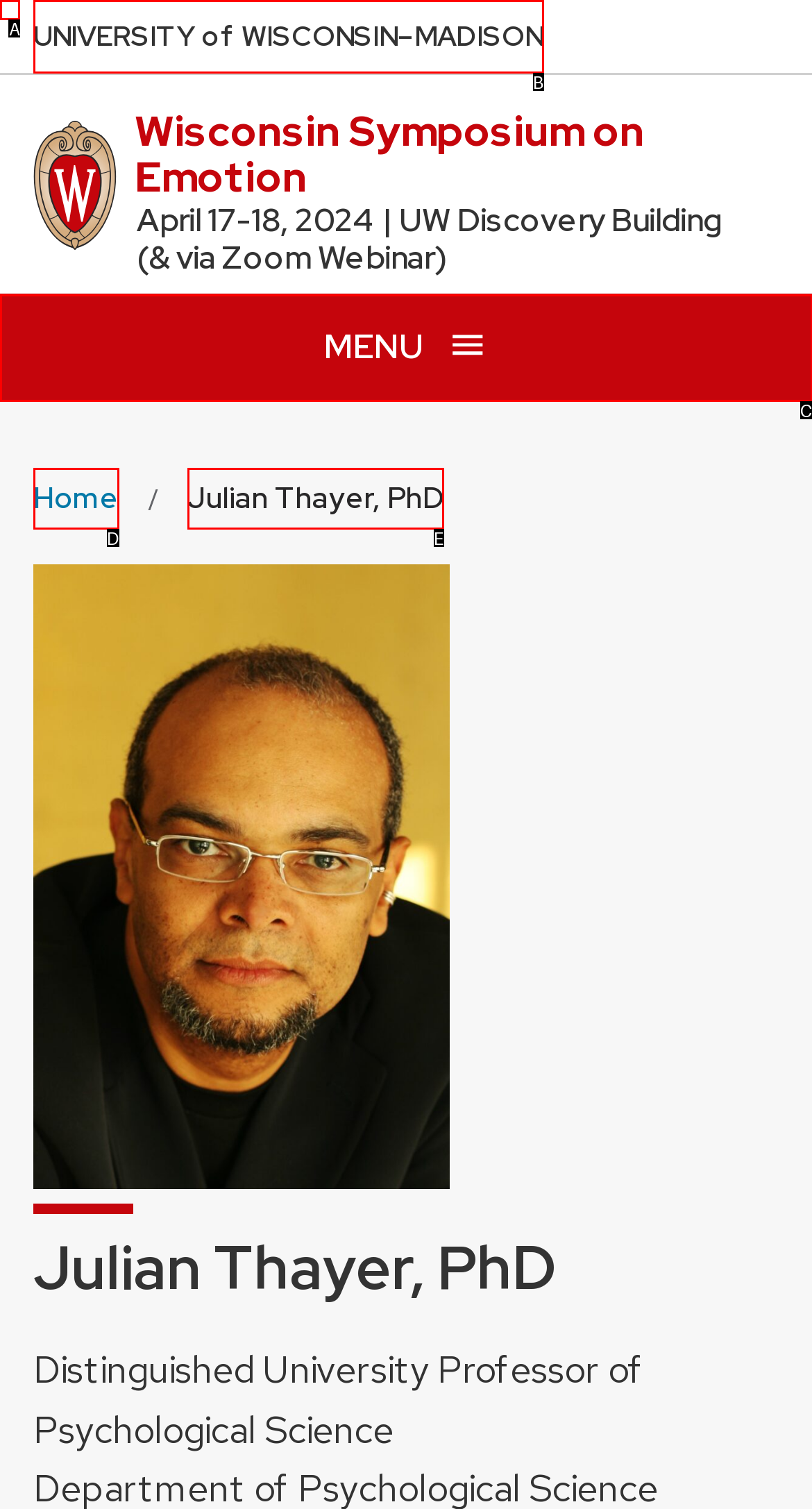Select the HTML element that matches the description: Home. Provide the letter of the chosen option as your answer.

D